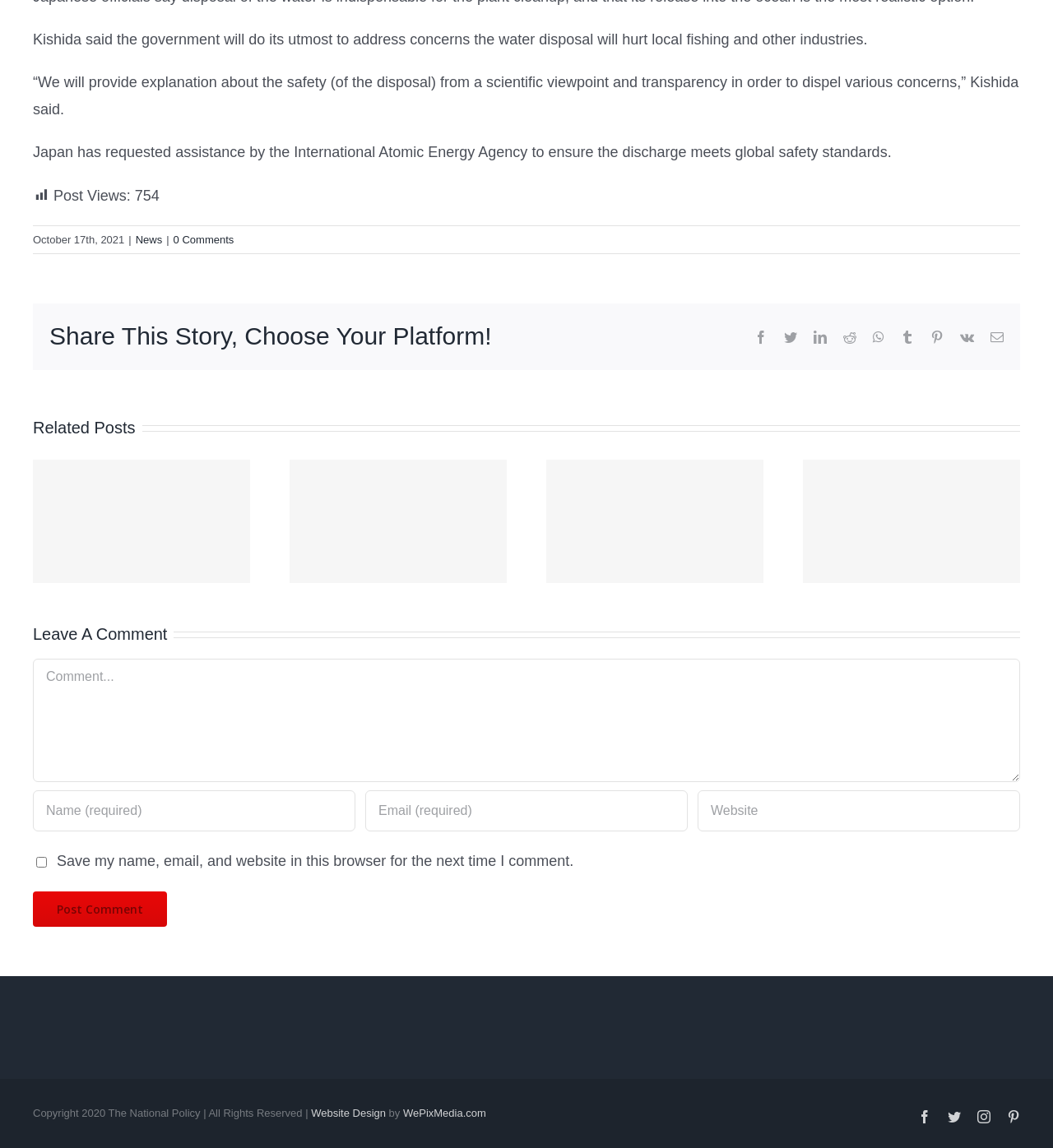Determine the bounding box coordinates of the clickable region to execute the instruction: "Leave a comment". The coordinates should be four float numbers between 0 and 1, denoted as [left, top, right, bottom].

[0.031, 0.542, 0.165, 0.563]